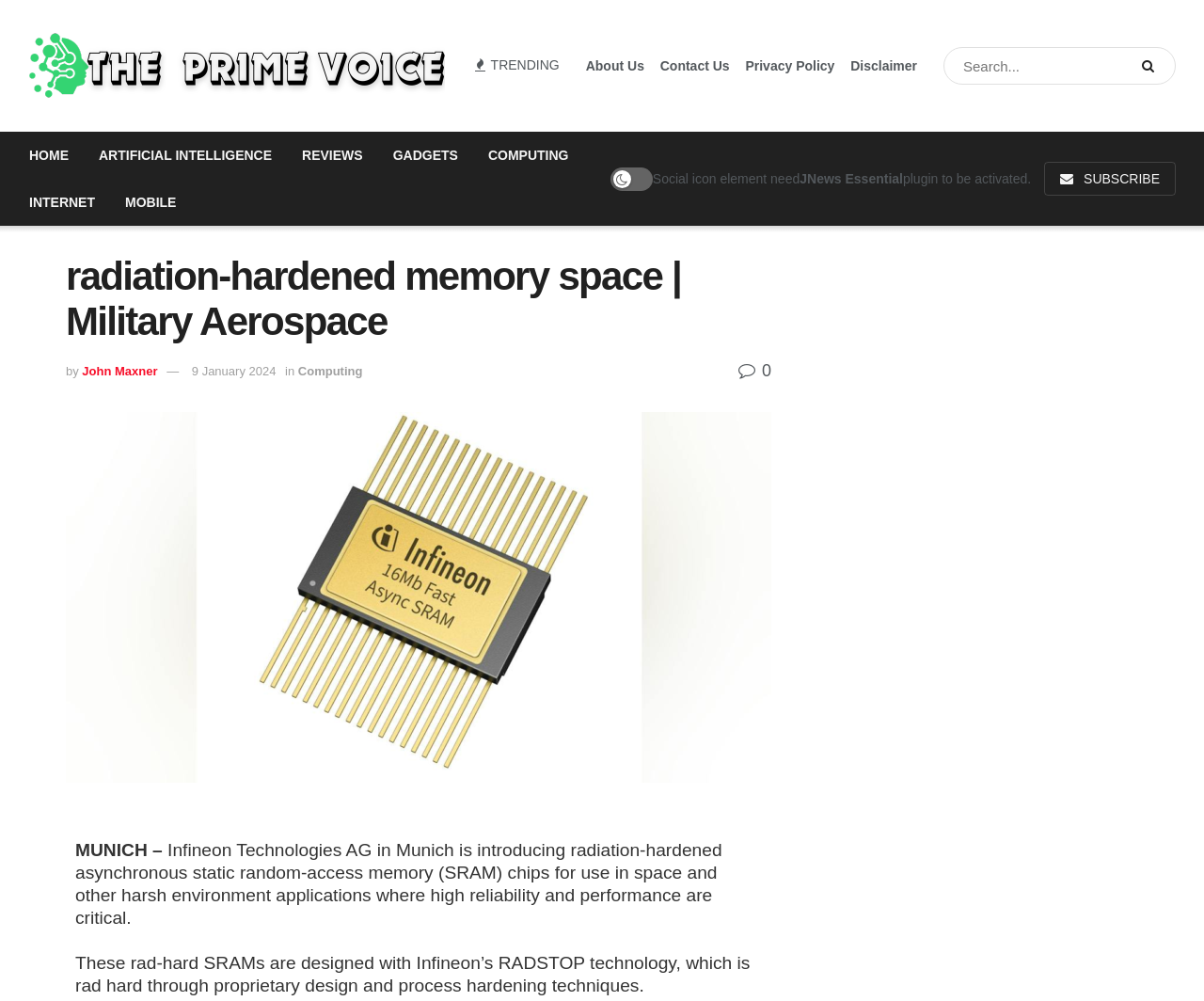What is the technology used in the SRAM chips?
Please respond to the question thoroughly and include all relevant details.

I found the technology used in the SRAM chips by reading the article content, which mentions that the rad-hard SRAMs are designed with Infineon’s RADSTOP technology, which is rad hard through proprietary design and process hardening techniques.